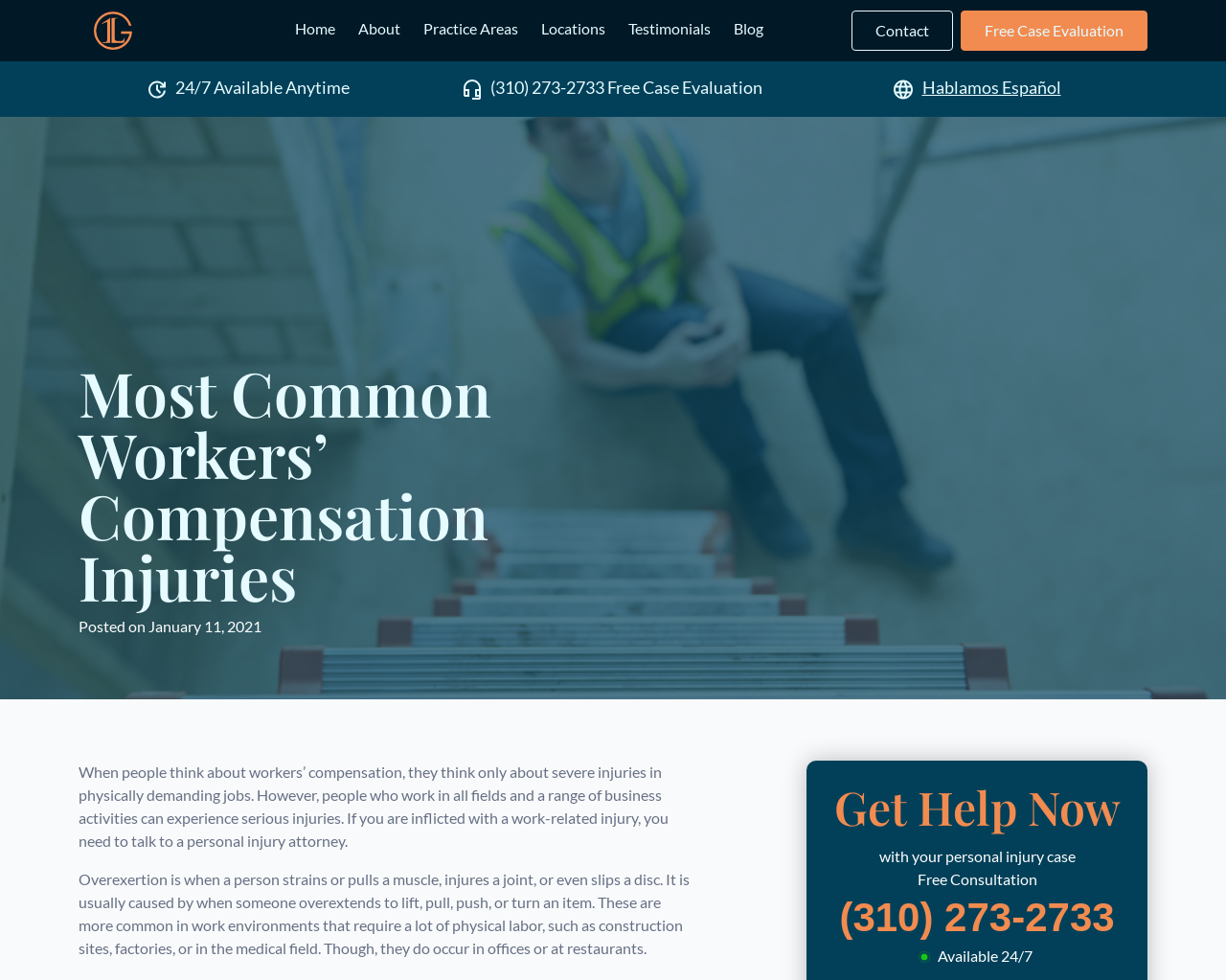What is the term for straining or pulling a muscle at work?
Using the picture, provide a one-word or short phrase answer.

Overexertion